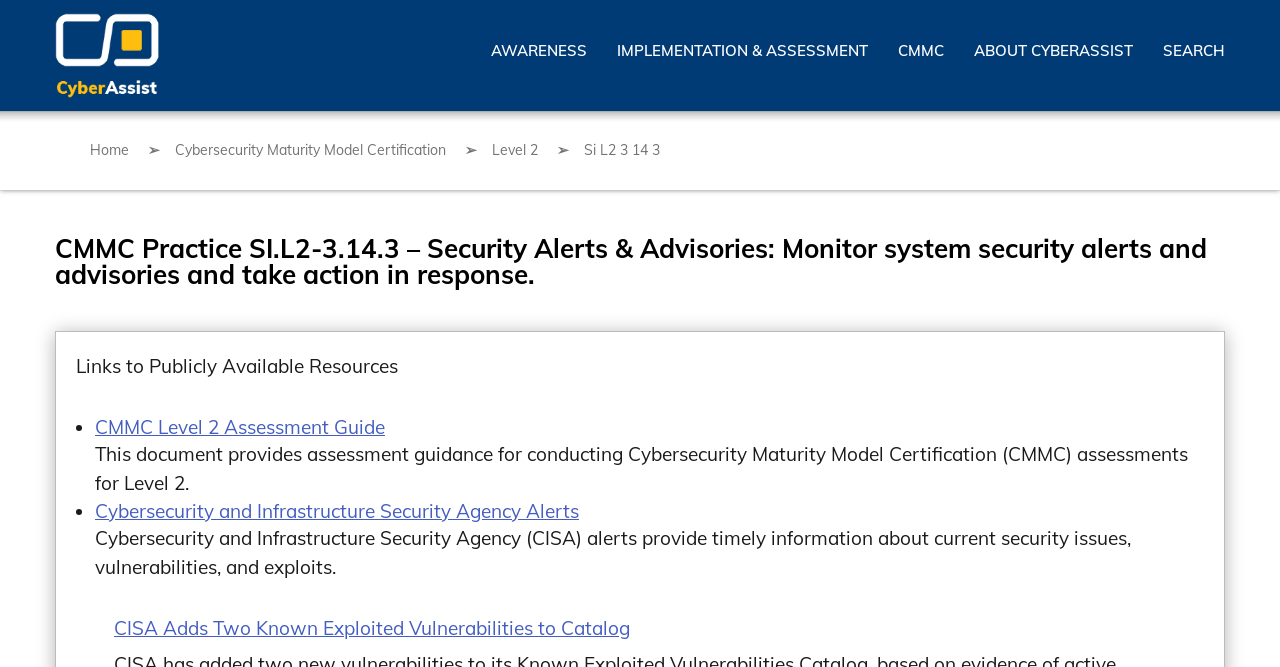Point out the bounding box coordinates of the section to click in order to follow this instruction: "check Cybersecurity and Infrastructure Security Agency Alerts".

[0.074, 0.748, 0.452, 0.784]